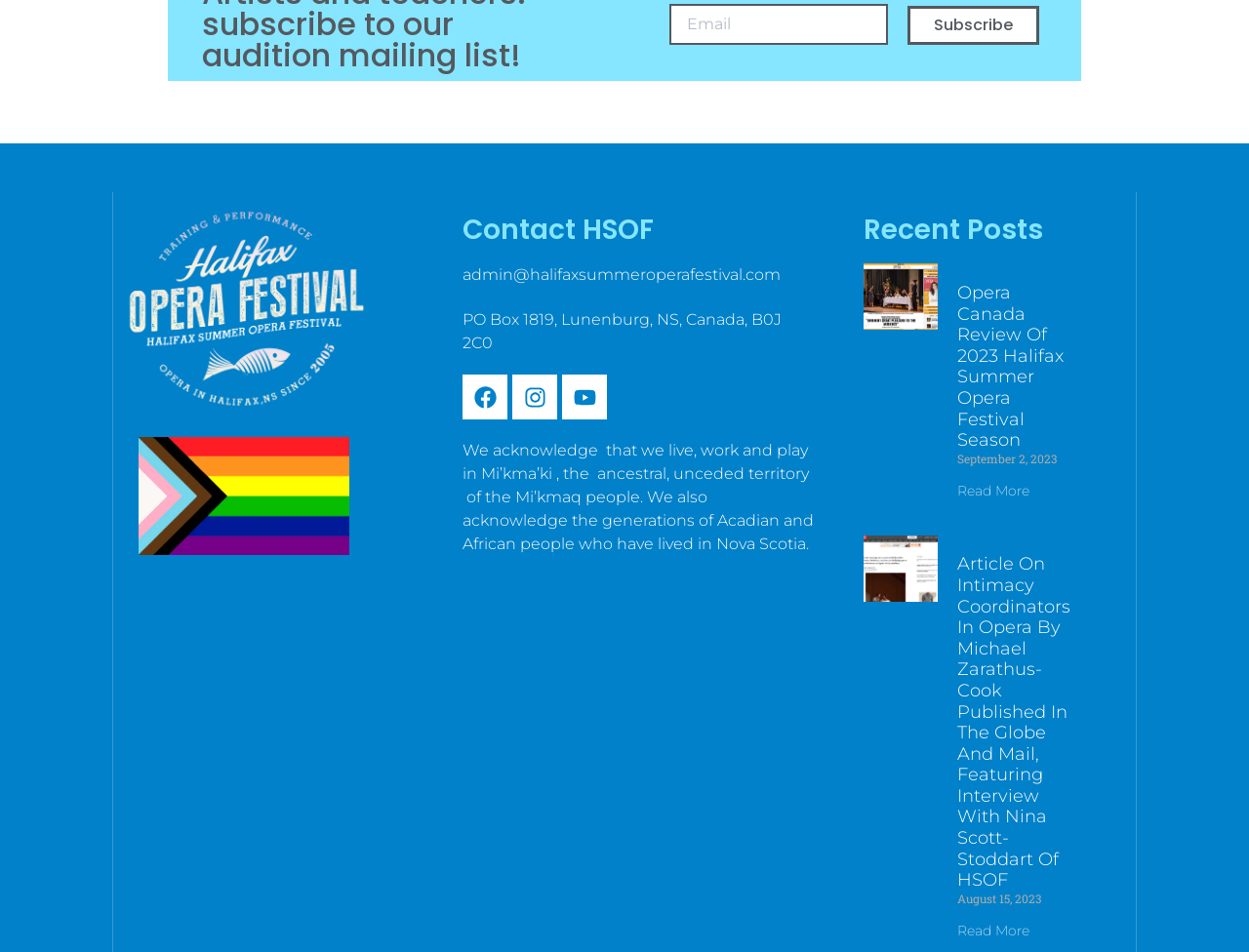Determine the bounding box of the UI element mentioned here: "Youtube". The coordinates must be in the format [left, top, right, bottom] with values ranging from 0 to 1.

[0.45, 0.393, 0.486, 0.441]